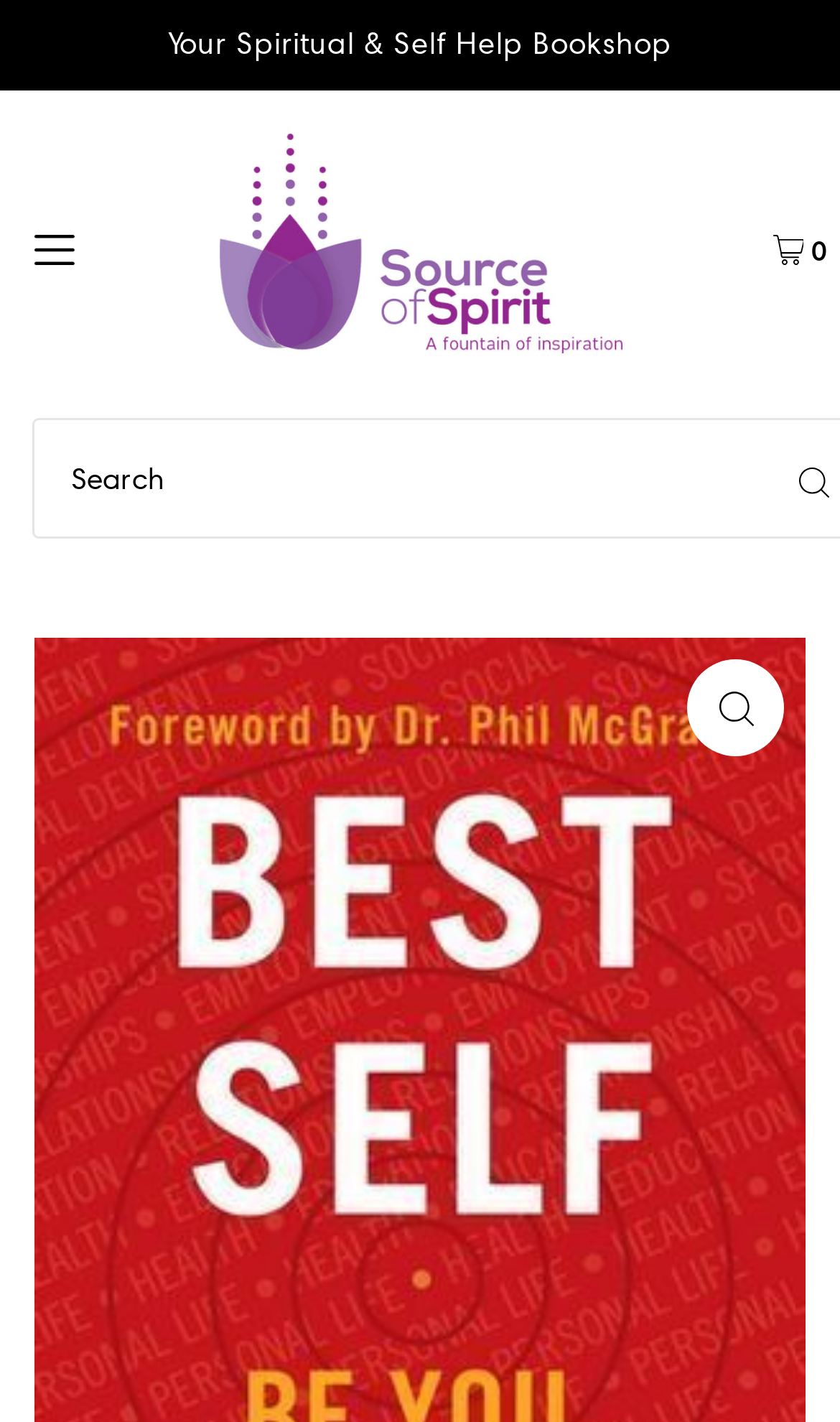Illustrate the webpage with a detailed description.

The webpage is titled "Best Self" and appears to be an online bookshop focused on spiritual and self-help books. At the top of the page, there is a header section that contains the title "Your Spiritual & Self Help Bookshop" in a prominent font. 

To the left of the header, there is a navigation button labeled "Open navigation" with a small icon. On the right side of the header, there is a link that spans most of the width of the page. 

Further to the right, near the top-right corner, there is a cart button labeled "Open cart" with two small icons. The cart button is accompanied by a "Click to zoom" link, which is likely related to a product image. 

There are a total of five images on the page, although none of them have descriptive text. The images are scattered throughout the header section, with some accompanying the navigation and cart buttons.